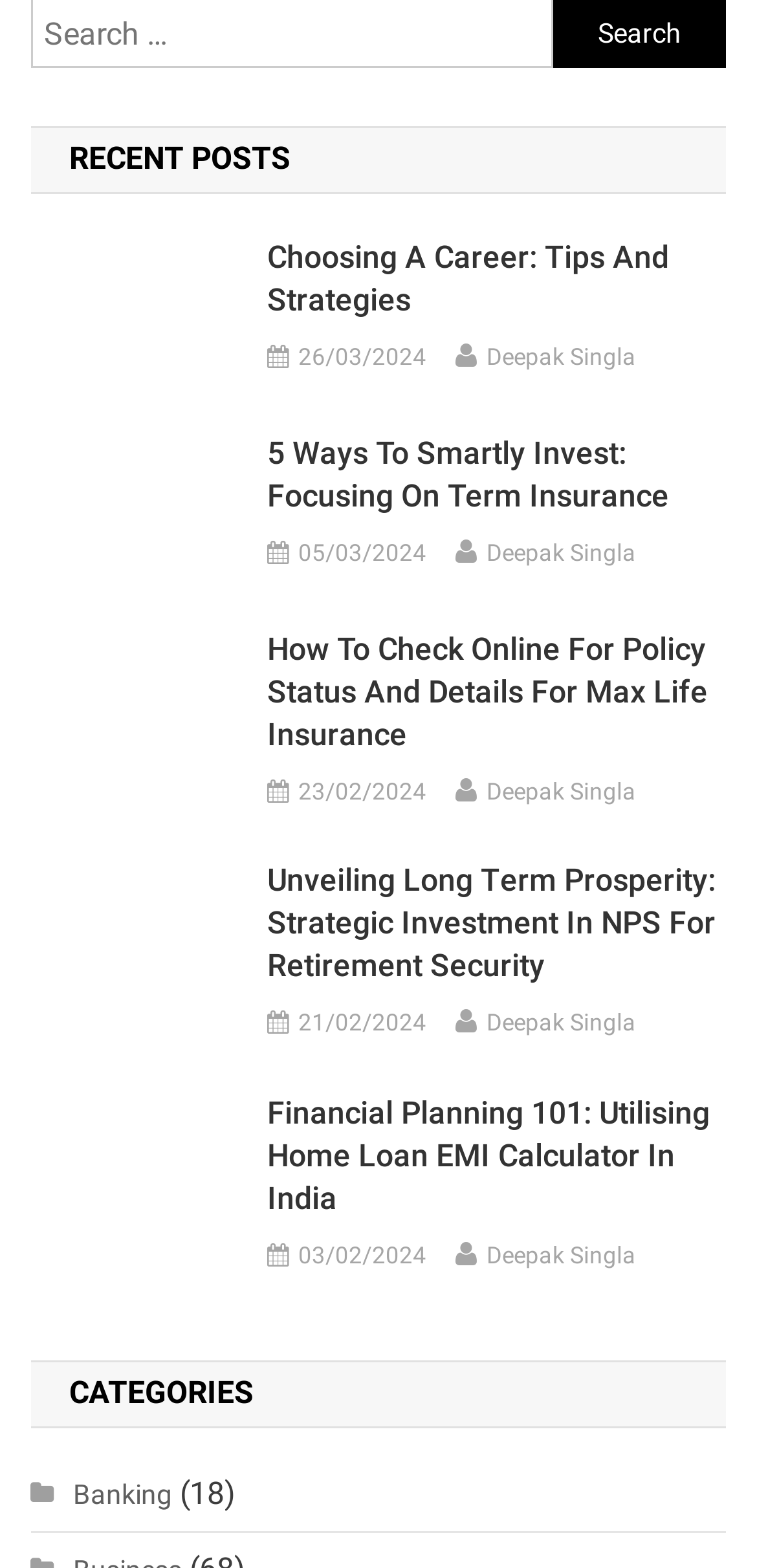What is the category listed below 'RECENT POSTS'?
Based on the image, provide your answer in one word or phrase.

Banking